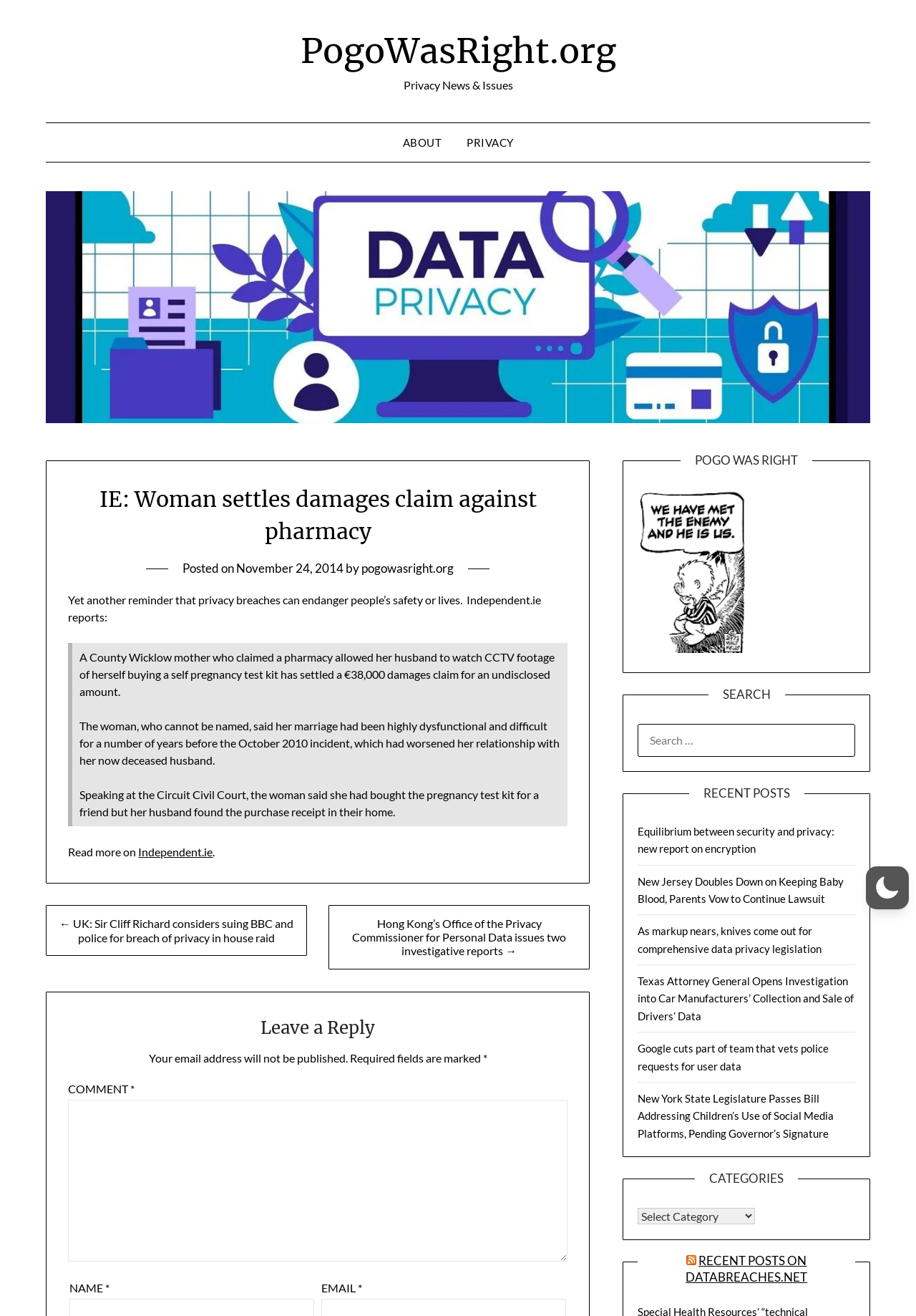What is the category of the post?
Please provide an in-depth and detailed response to the question.

The category of the post can be found in the navigation menu at the top of the webpage, where it says 'PRIVACY'. This suggests that the post is related to privacy issues.